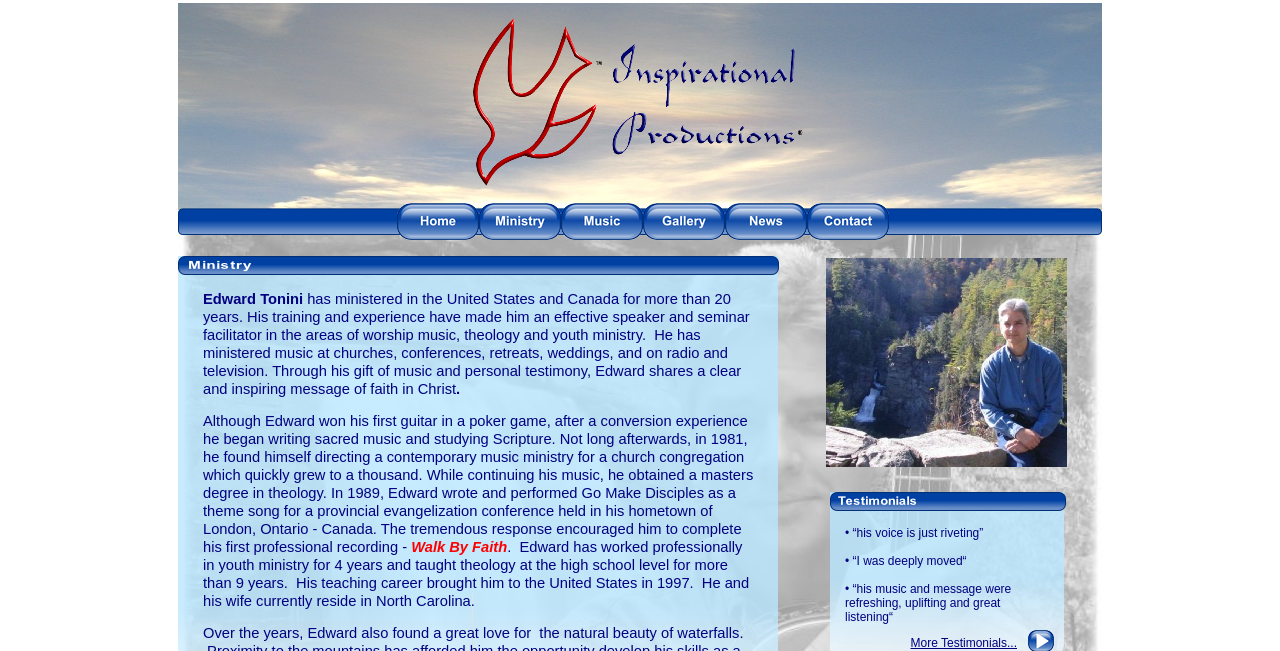What is Edward Tonini's profession?
Answer the question in as much detail as possible.

Based on the webpage content, Edward Tonini is described as having ministered in the United States and Canada for more than 20 years, and has experience in worship music, theology, and youth ministry. He is also mentioned to have written and performed music, and has taught theology at the high school level.